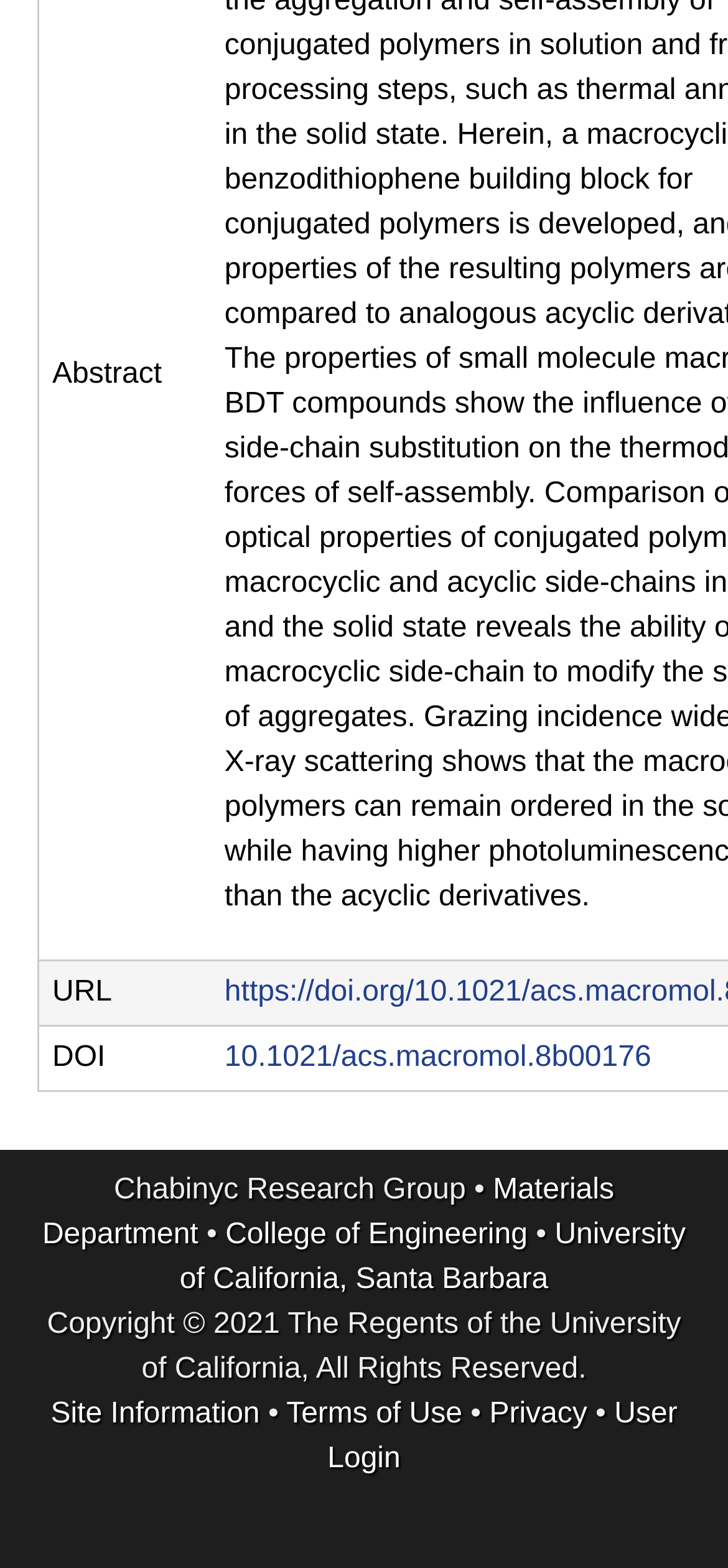Show the bounding box coordinates for the element that needs to be clicked to execute the following instruction: "Visit the Facebook page". Provide the coordinates in the form of four float numbers between 0 and 1, i.e., [left, top, right, bottom].

None